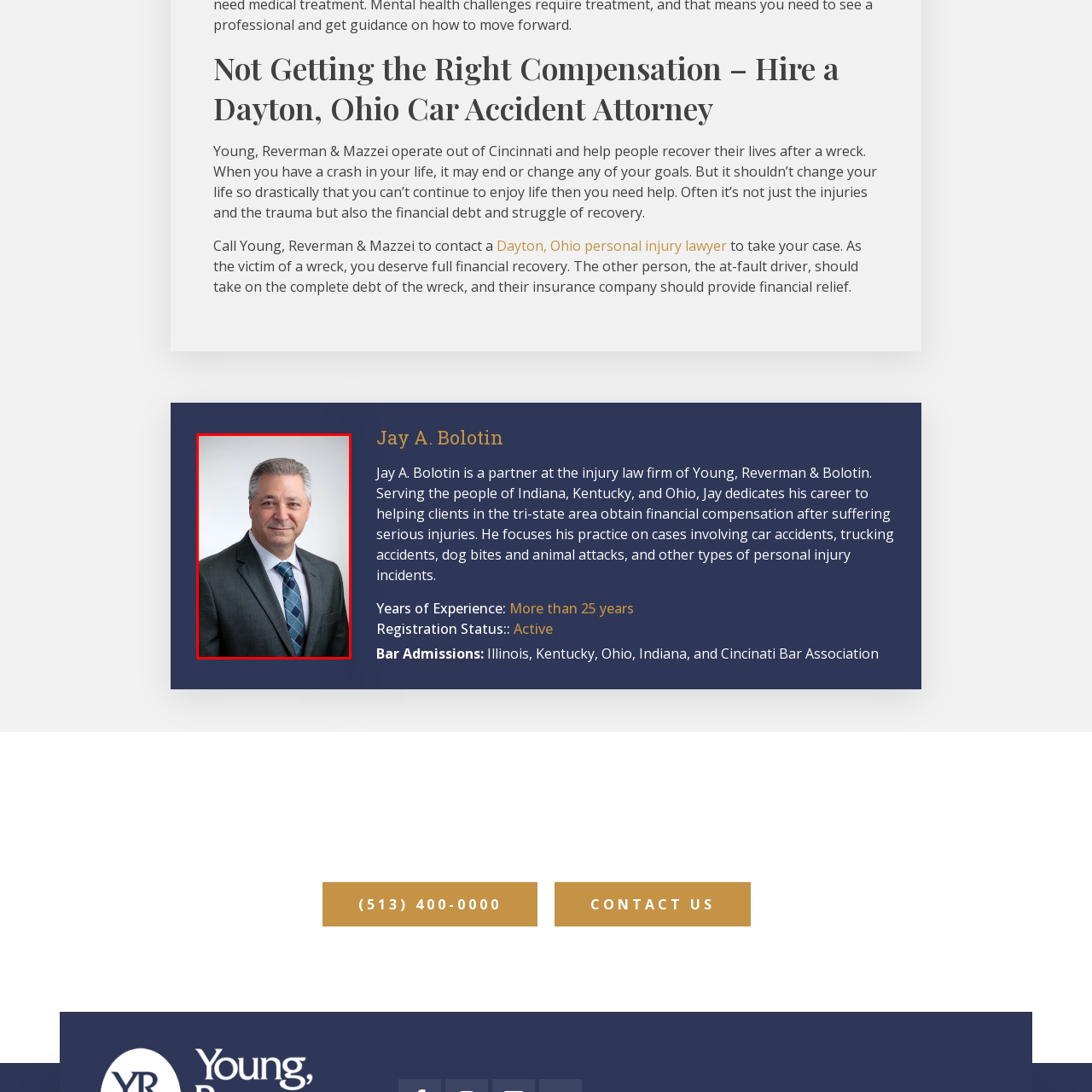Examine the area surrounded by the red box and describe it in detail.

The image features Jay A. Bolotin, a partner at the injury law firm Young, Reverman & Bolotin. He appears confident and approachable in a professional setting, wearing a gray suit with a light-colored shirt and a patterned tie. With over 25 years of experience, Jay is dedicated to assisting clients in Indiana, Kentucky, and Ohio, focusing on cases involving car accidents, trucking accidents, dog bites, and other personal injury matters. His commitment to client advocacy is evident, highlighting his role in helping individuals recover financially after serious injuries.